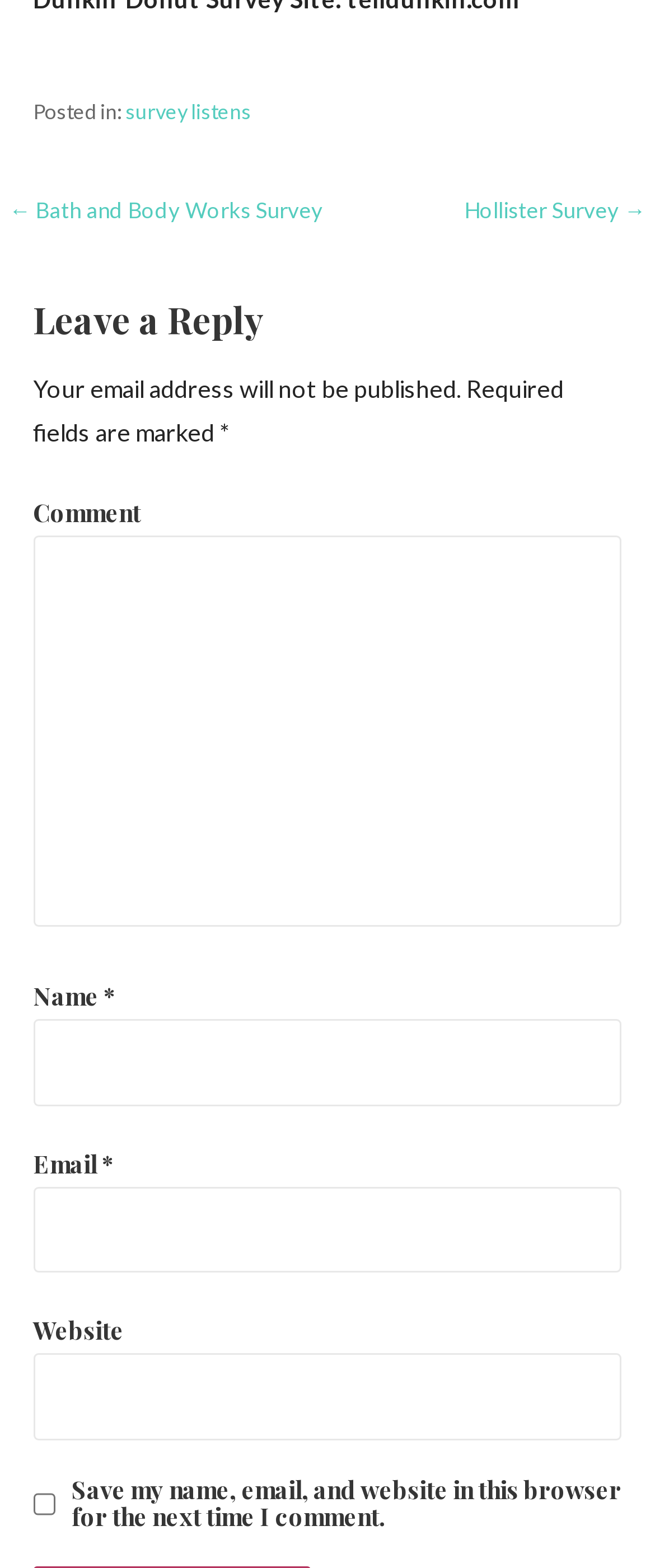Given the webpage screenshot and the description, determine the bounding box coordinates (top-left x, top-left y, bottom-right x, bottom-right y) that define the location of the UI element matching this description: The Journey so far

None